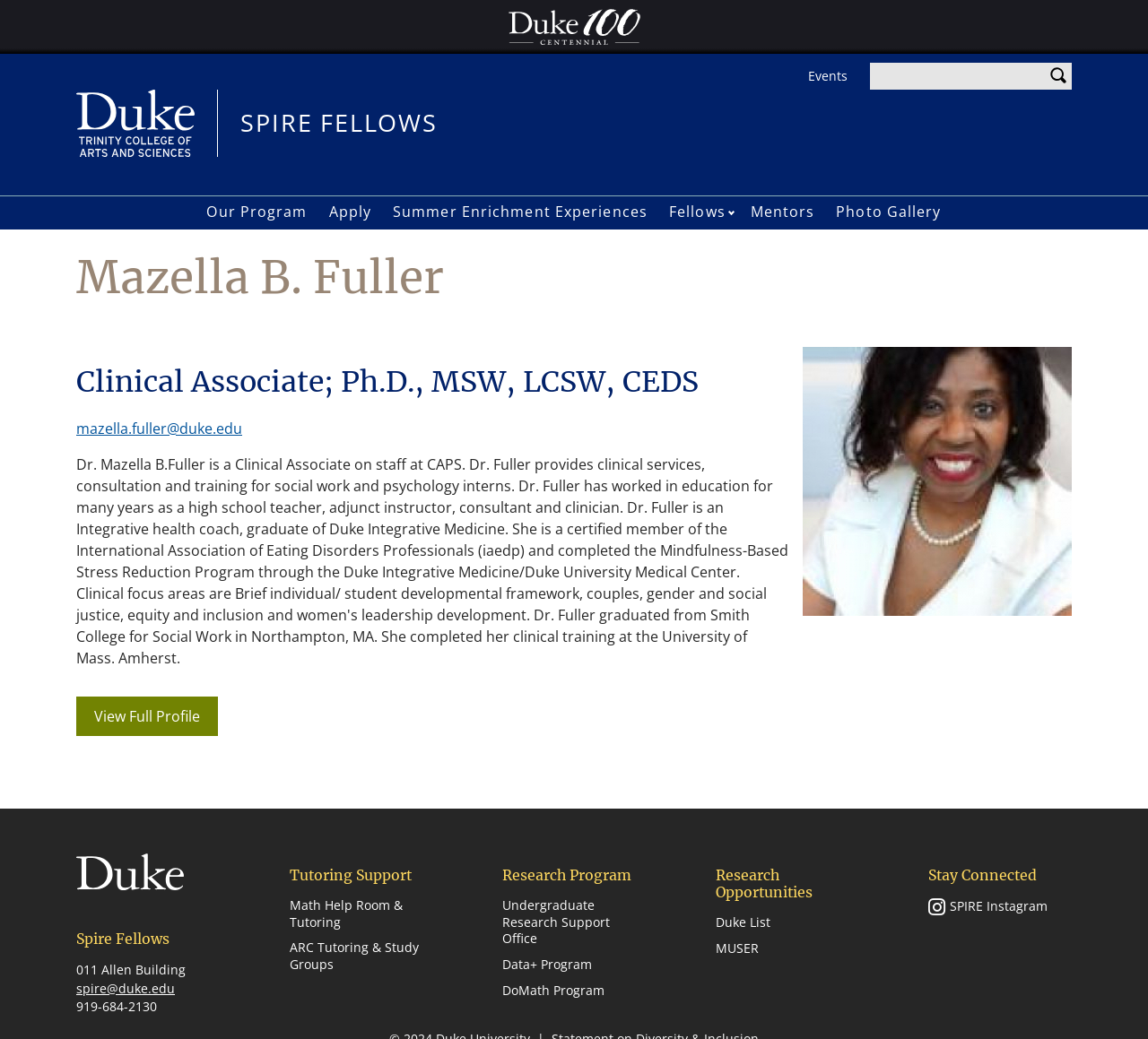Please find the bounding box for the UI component described as follows: "Events".

[0.695, 0.065, 0.738, 0.081]